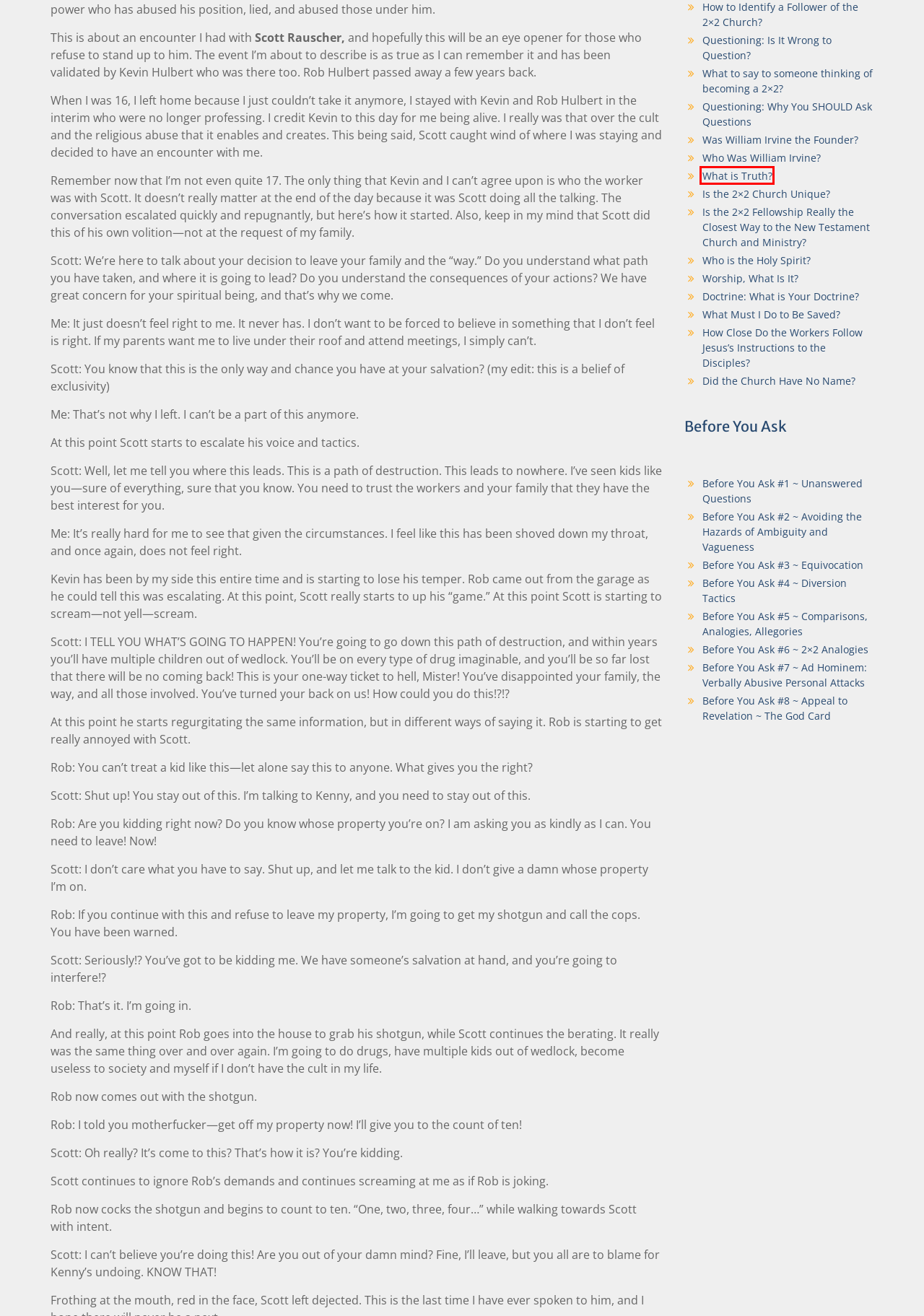You have a screenshot of a webpage with a red bounding box around a UI element. Determine which webpage description best matches the new webpage that results from clicking the element in the bounding box. Here are the candidates:
A. Is the 2×2 Fellowship Really the Closest Way to the New Testament Church and Ministry? -
B. Before You Ask #5 ~ Comparisons, Analogies, Allegories -
C. Questioning: Is It Wrong to Question? -
D. What to say to someone thinking of becoming a 2×2? -
E. How Close Do the Workers Follow Jesus’s Instructions to the Disciples? -
F. Before You Ask #3 ~ Equivocation -
G. What is Truth? -
H. Who Was William Irvine? -

G